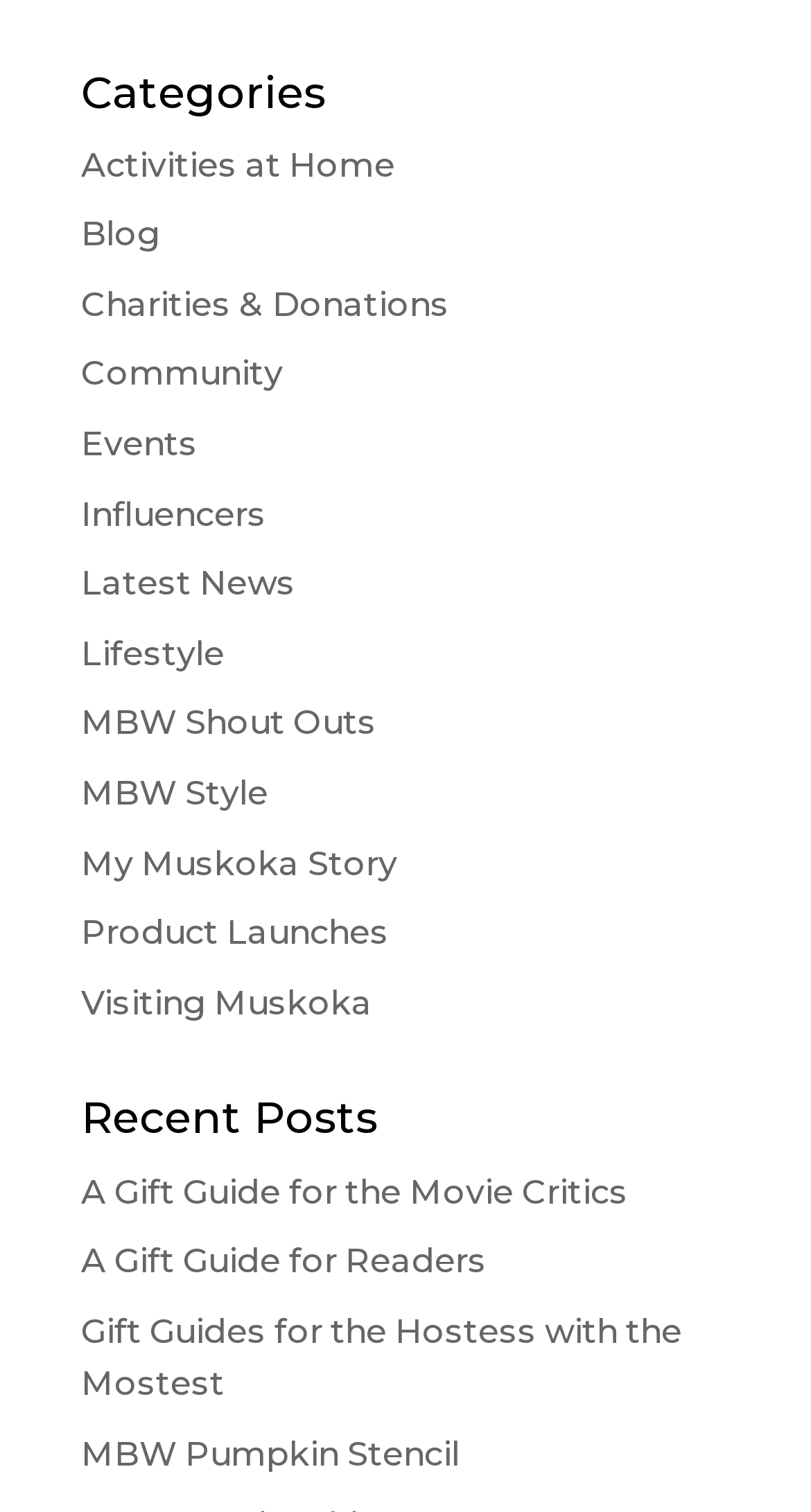Extract the bounding box coordinates for the described element: "MBW Pumpkin Stencil". The coordinates should be represented as four float numbers between 0 and 1: [left, top, right, bottom].

[0.1, 0.949, 0.567, 0.975]